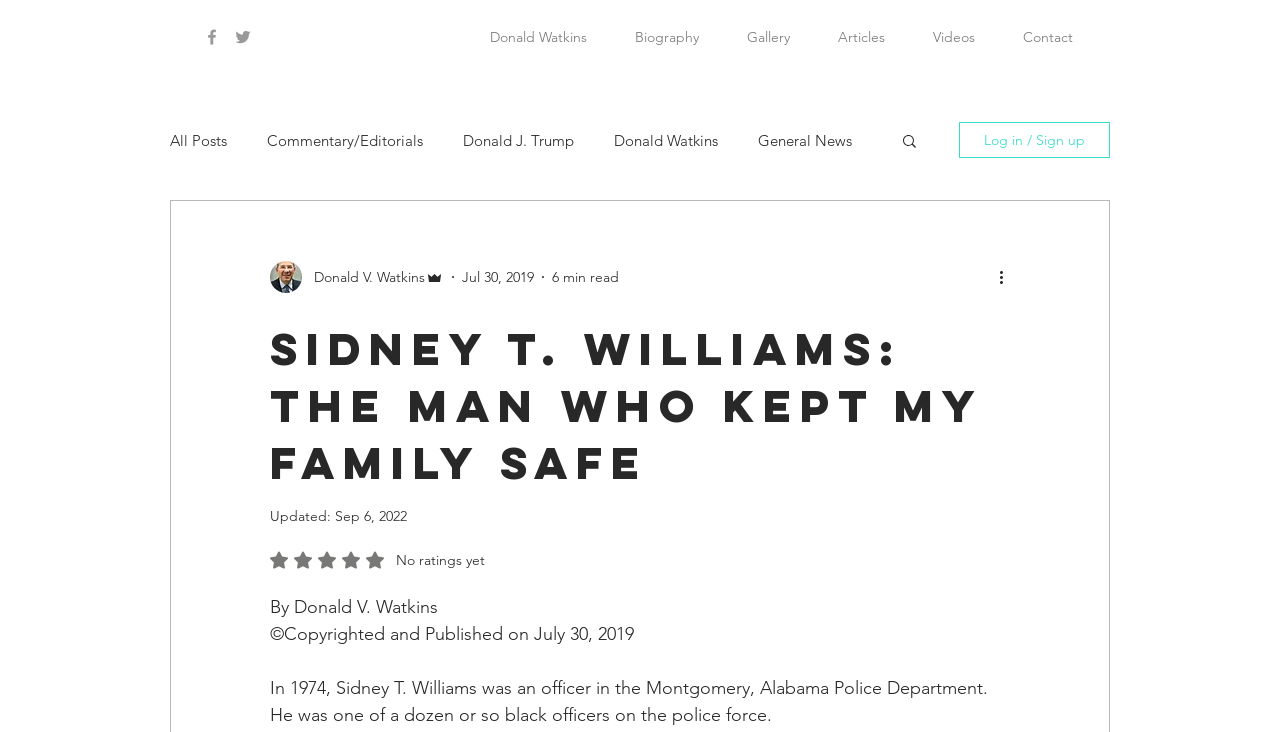What is the occupation of Sidney T. Williams in 1974? Using the information from the screenshot, answer with a single word or phrase.

Police officer